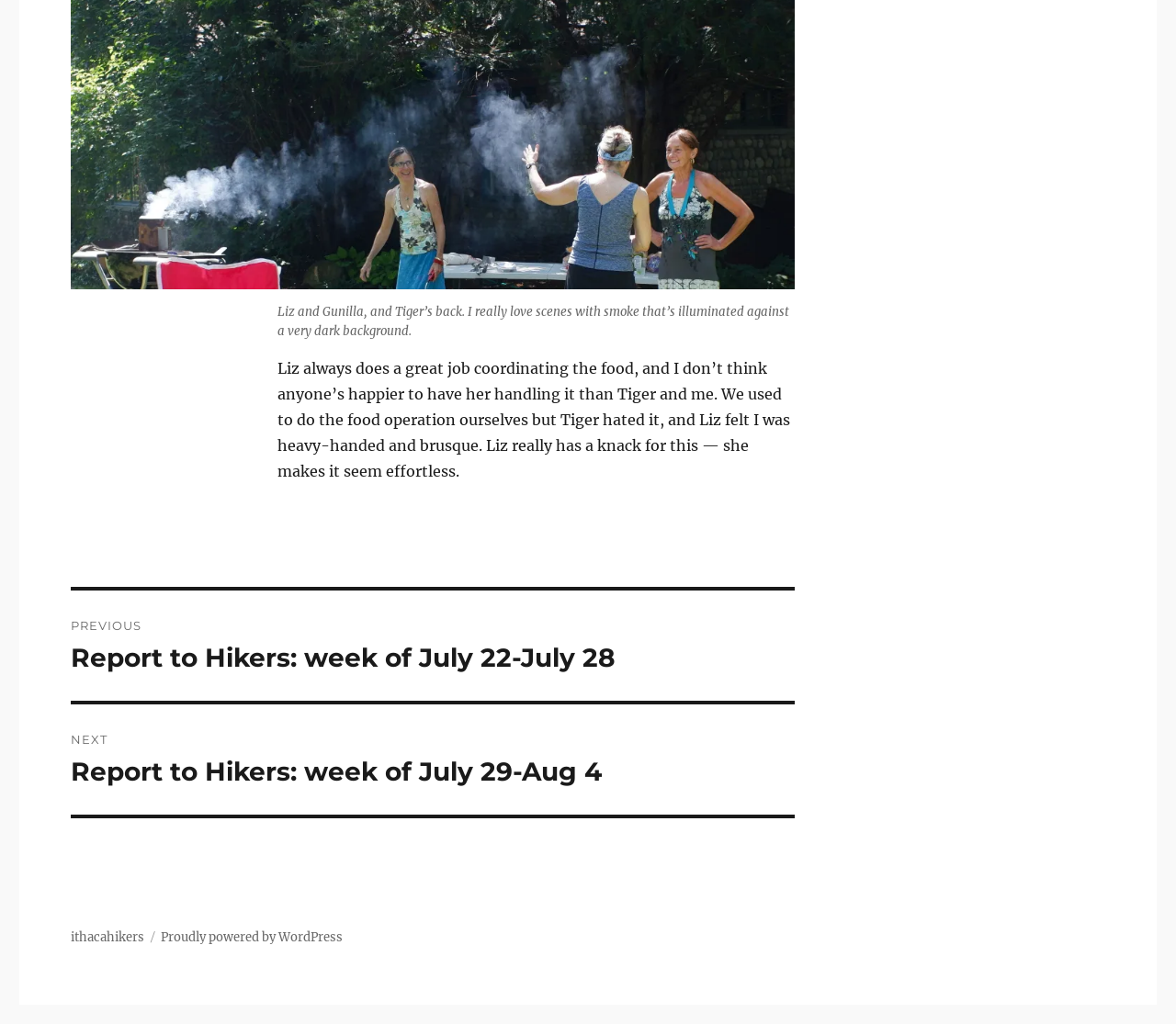Identify the bounding box for the element characterized by the following description: "ithacahikers".

[0.06, 0.907, 0.123, 0.923]